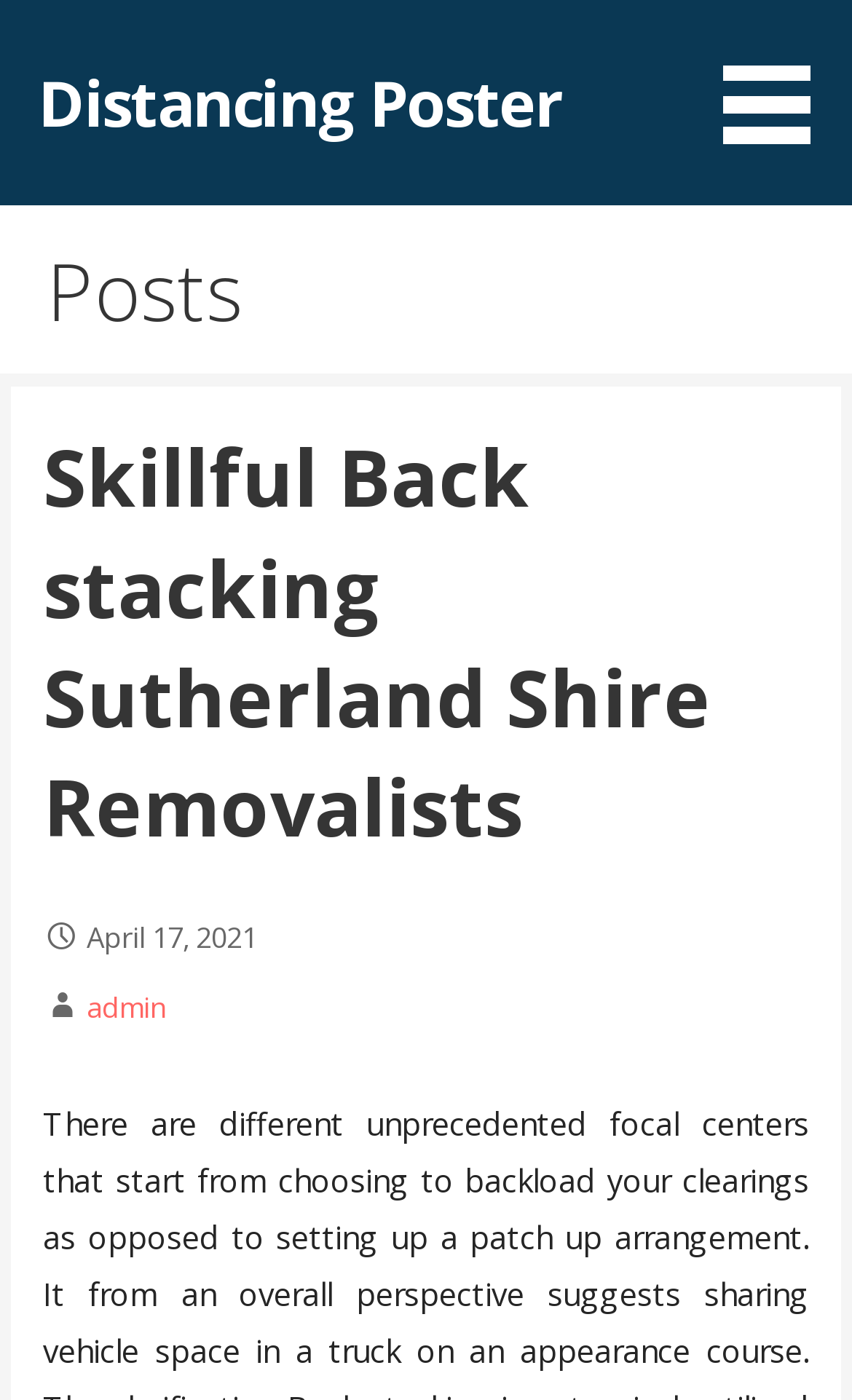What is the role of the user 'admin'?
Answer the question with as much detail as possible.

The link 'admin' is located below the post date, suggesting that 'admin' is the author of the post.